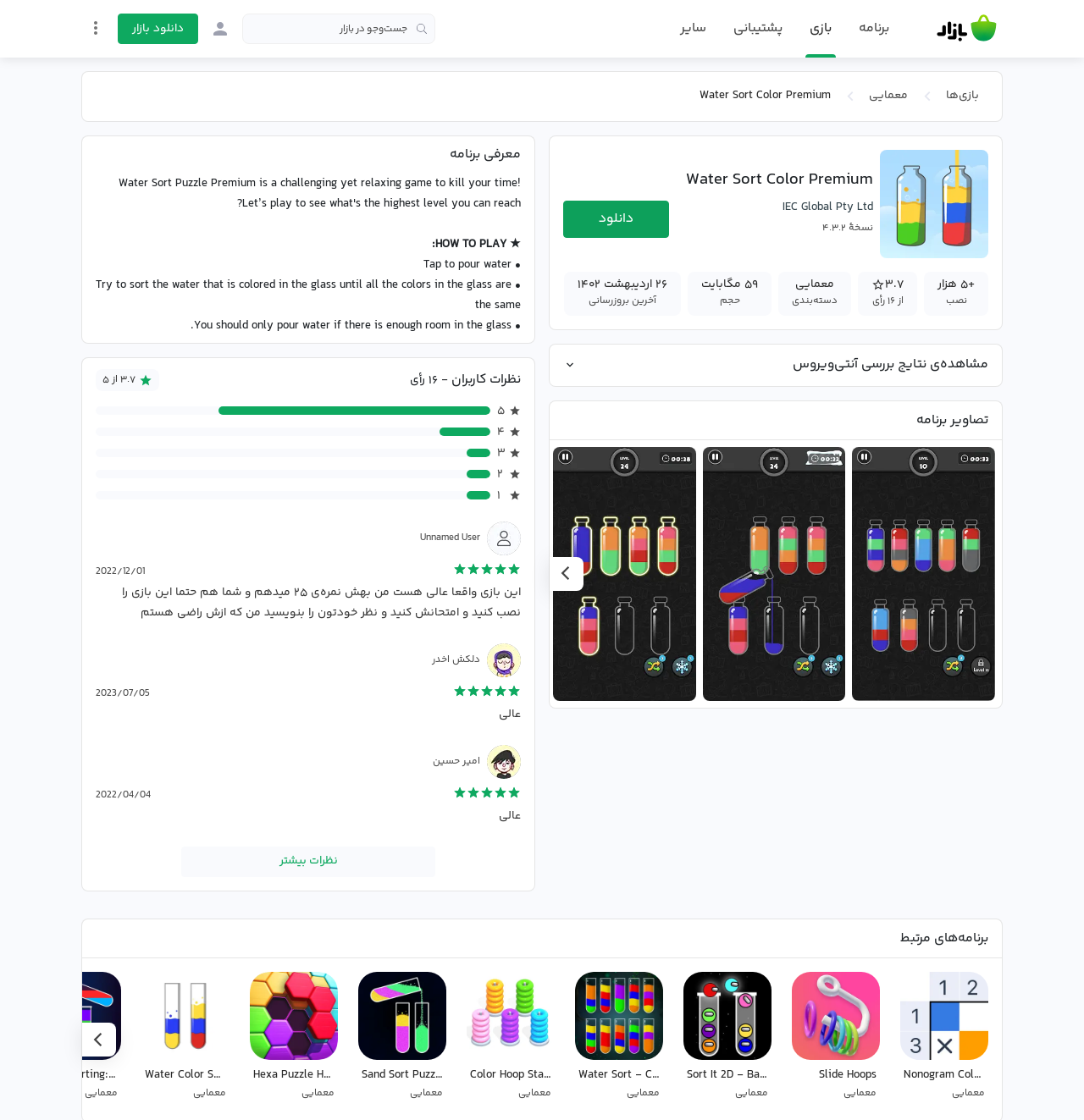Please determine the bounding box coordinates for the element that should be clicked to follow these instructions: "Download Water Sort Color Premium".

[0.52, 0.179, 0.617, 0.212]